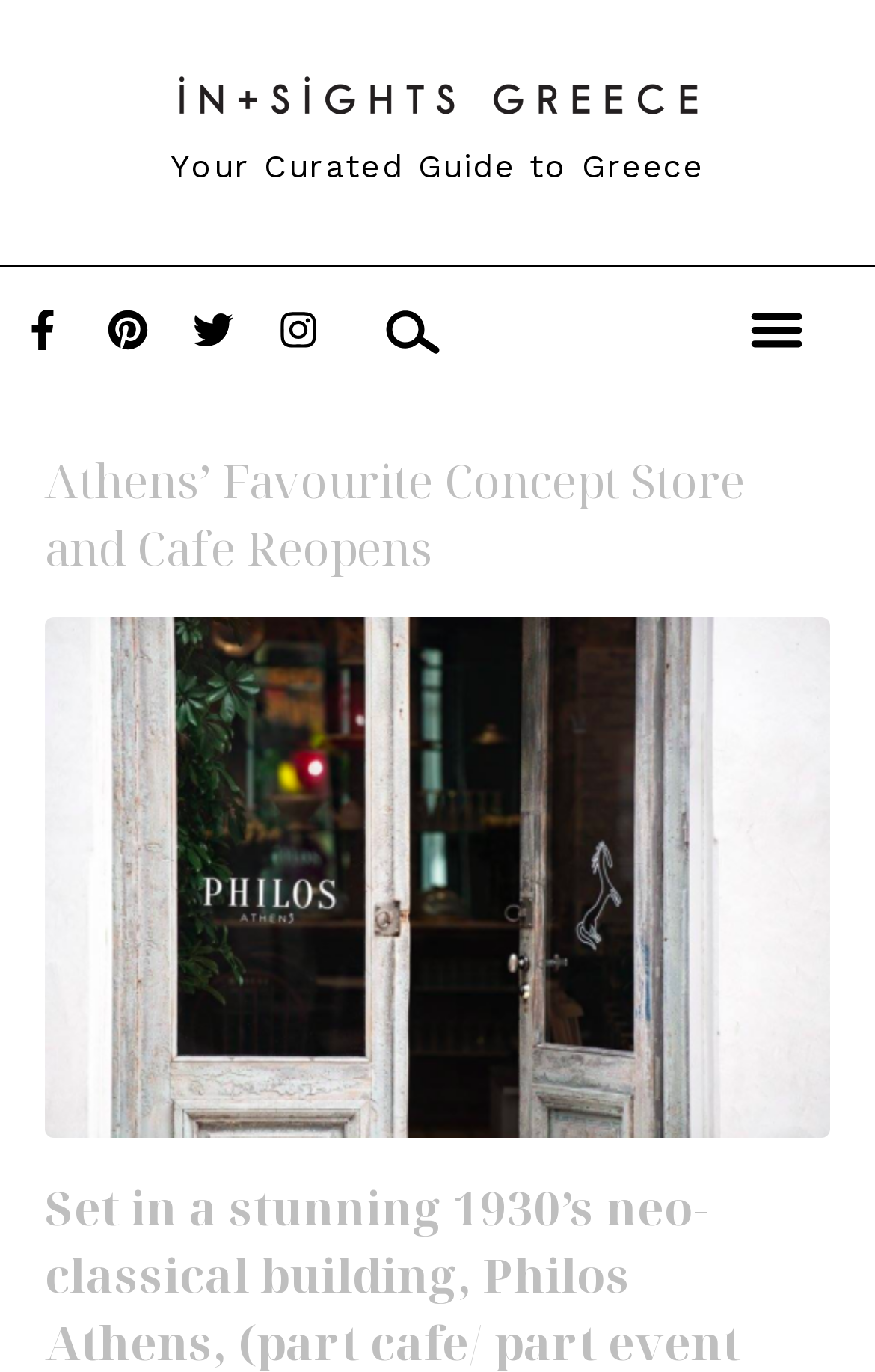Create an in-depth description of the webpage, covering main sections.

The webpage is about Athens' best cafes, as indicated by the title "Athens best cafes Archives - Insights Greece". At the top left, there is a link to "Insights Greece" accompanied by an image with the same name. Below this, a heading "Your Curated Guide to Greece" is prominently displayed.

To the right of the heading, there are four social media links: Facebook, Pinterest, Twitter, and Instagram, each accompanied by an image. These links are aligned horizontally and are positioned near the top of the page.

Below the social media links, there is a search bar with a magnifying glass icon. On the right side of the page, there is a large image that takes up a significant portion of the screen.

The main content of the page is a header section that contains a heading "Athens’ Favourite Concept Store and Cafe Reopens". This heading is accompanied by two links with the same text, one above the other. The top link is positioned near the top of the header section, while the bottom link is positioned near the bottom.